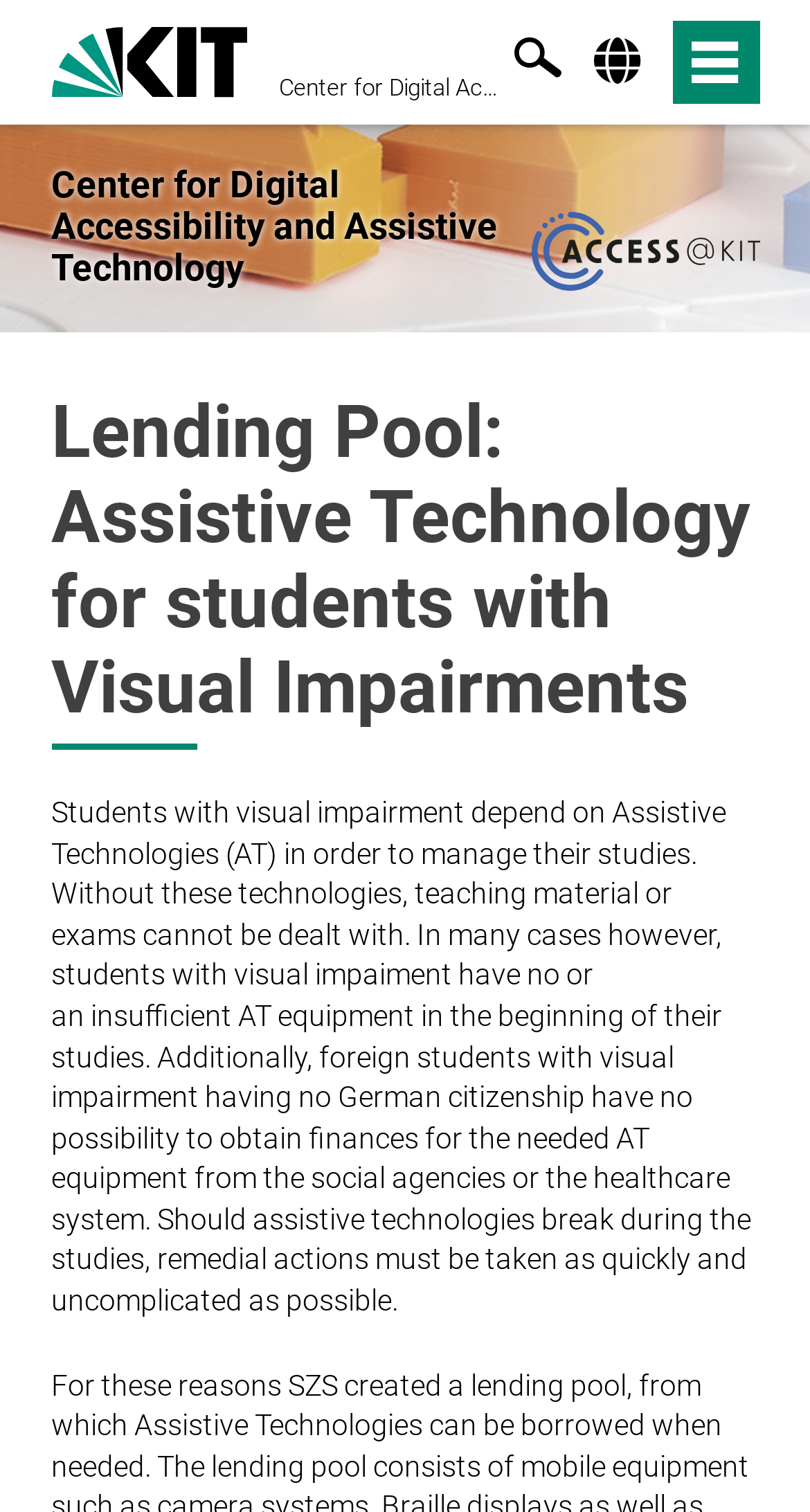Respond to the question below with a single word or phrase: What is the name of the institute?

Karlsruhe Institute of Technology